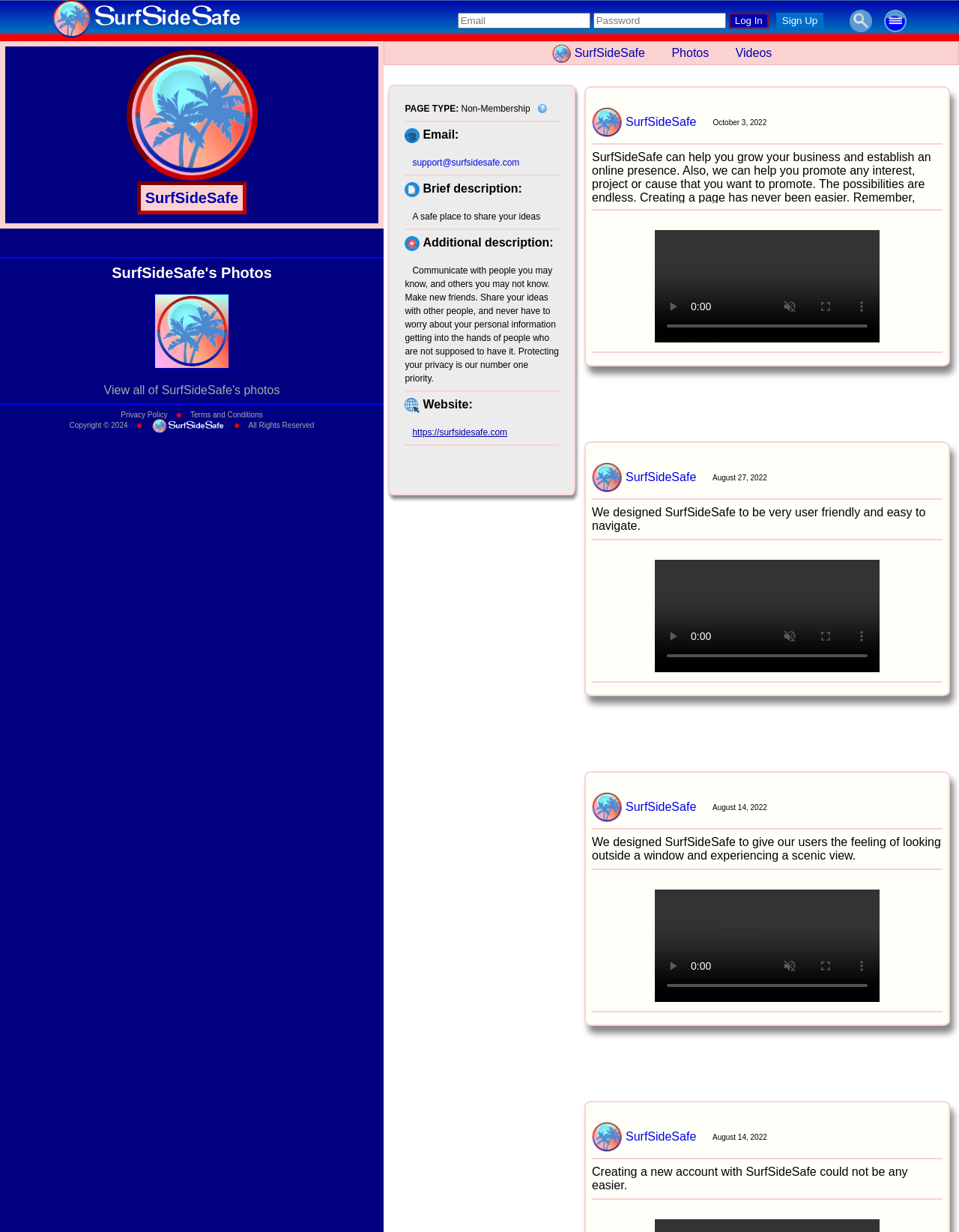Determine the bounding box coordinates for the element that should be clicked to follow this instruction: "Read the news about Gaviglio gets first win for Mariners". The coordinates should be given as four float numbers between 0 and 1, in the format [left, top, right, bottom].

None